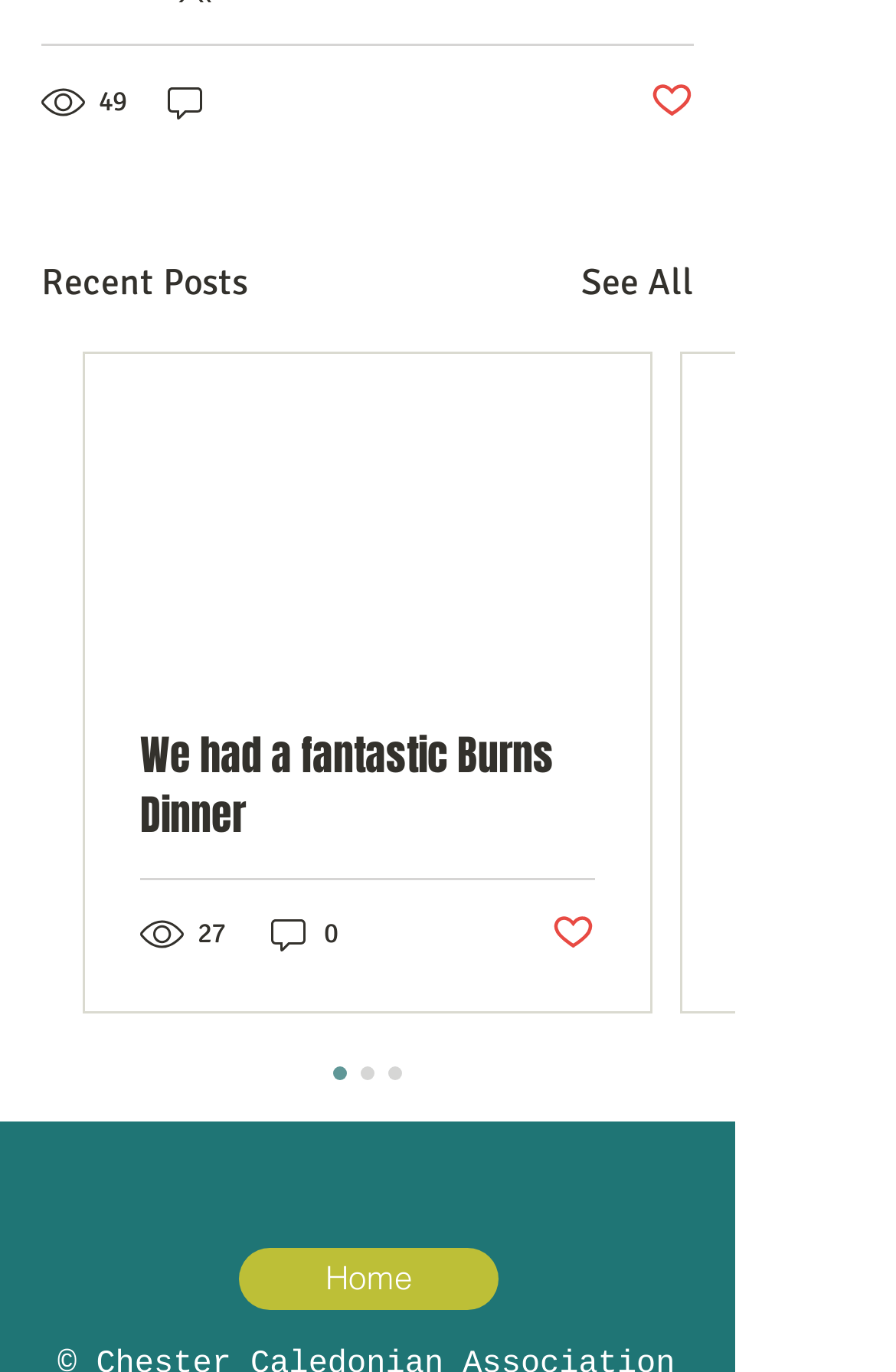Identify the bounding box coordinates for the UI element that matches this description: "Post not marked as liked".

[0.615, 0.663, 0.664, 0.7]